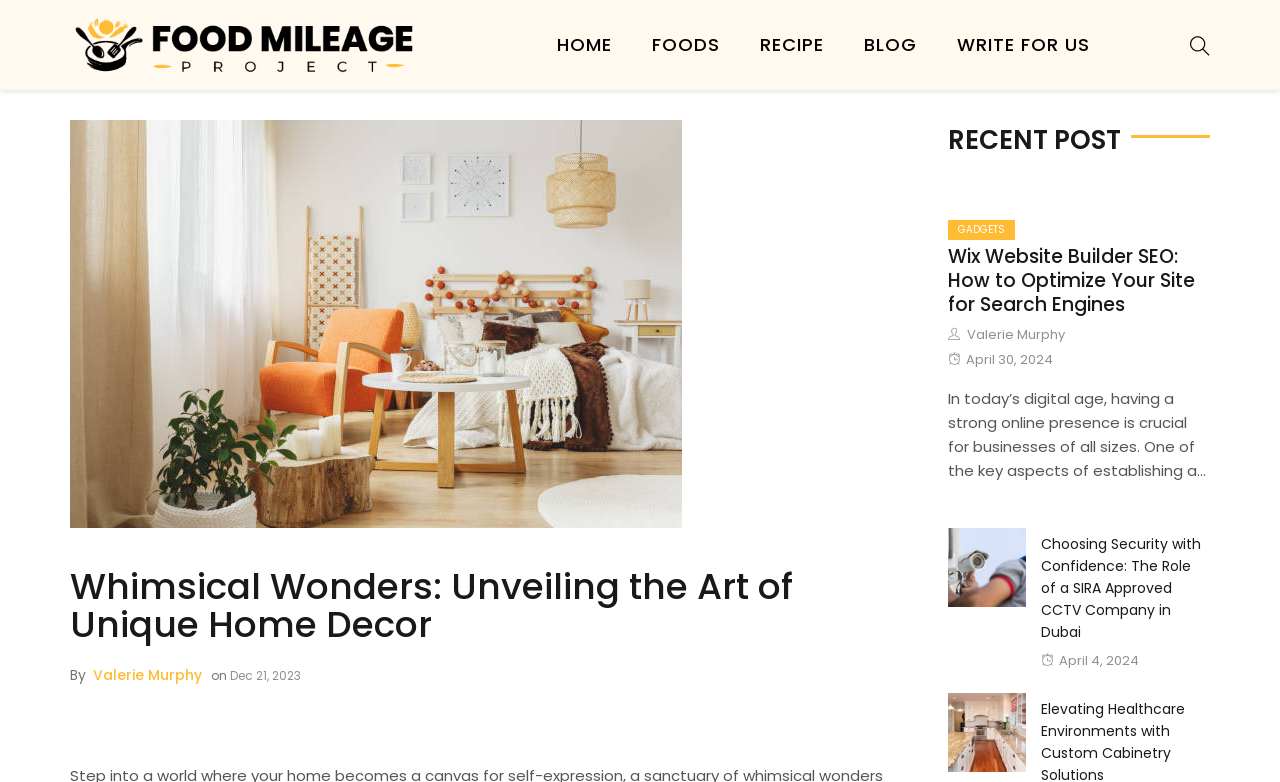Indicate the bounding box coordinates of the clickable region to achieve the following instruction: "Click on the 'HOME' link."

[0.435, 0.0, 0.494, 0.115]